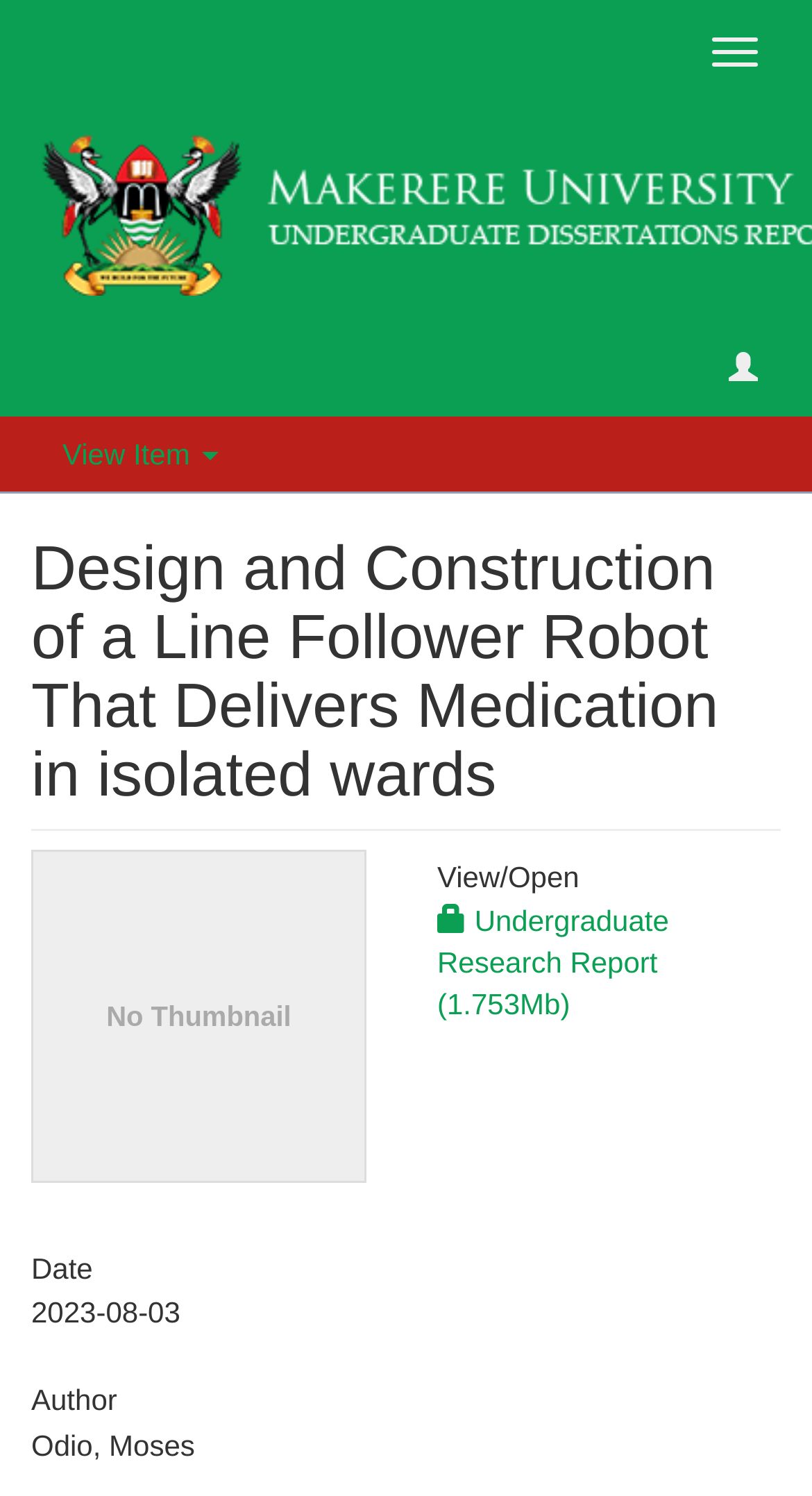What is the type of the image on the webpage? Using the information from the screenshot, answer with a single word or phrase.

No Thumbnail